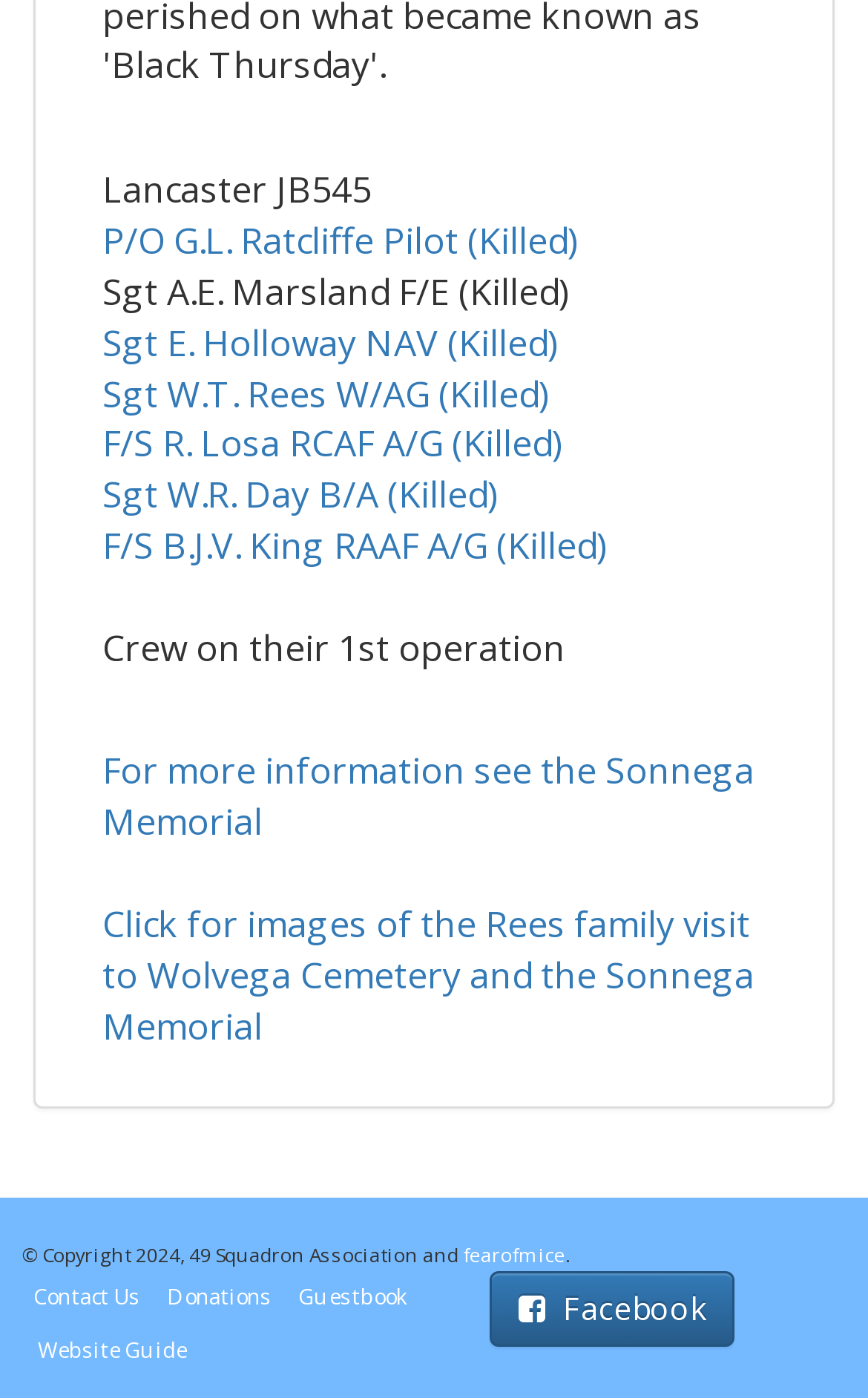Determine the bounding box coordinates for the area that should be clicked to carry out the following instruction: "Make a donation".

[0.179, 0.909, 0.326, 0.947]